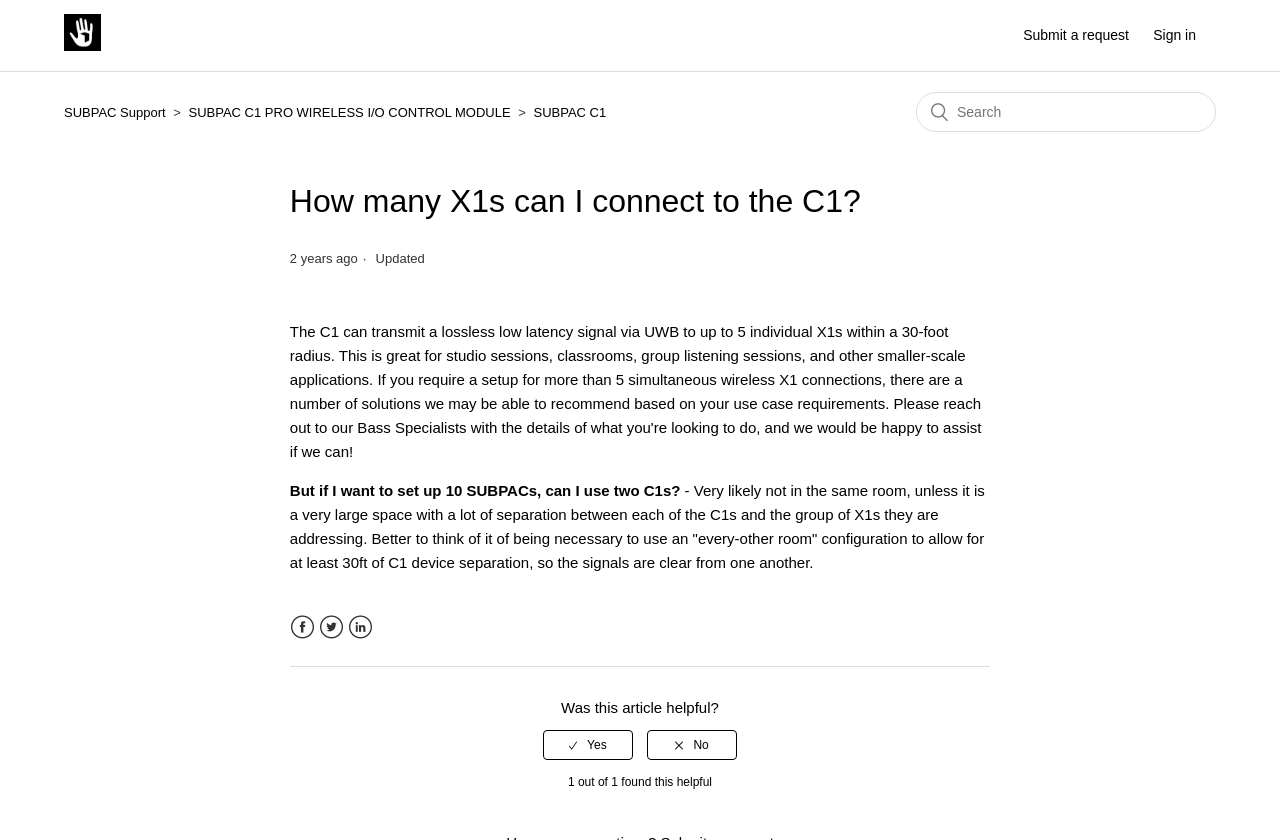What is the purpose of the C1 device?
Please analyze the image and answer the question with as much detail as possible.

I found the answer by looking at the list of links on the left side of the webpage, where there is a link with the text 'SUBPAC C1 PRO WIRELESS I/O CONTROL MODULE'. This suggests that the C1 device is a wireless I/O control module.